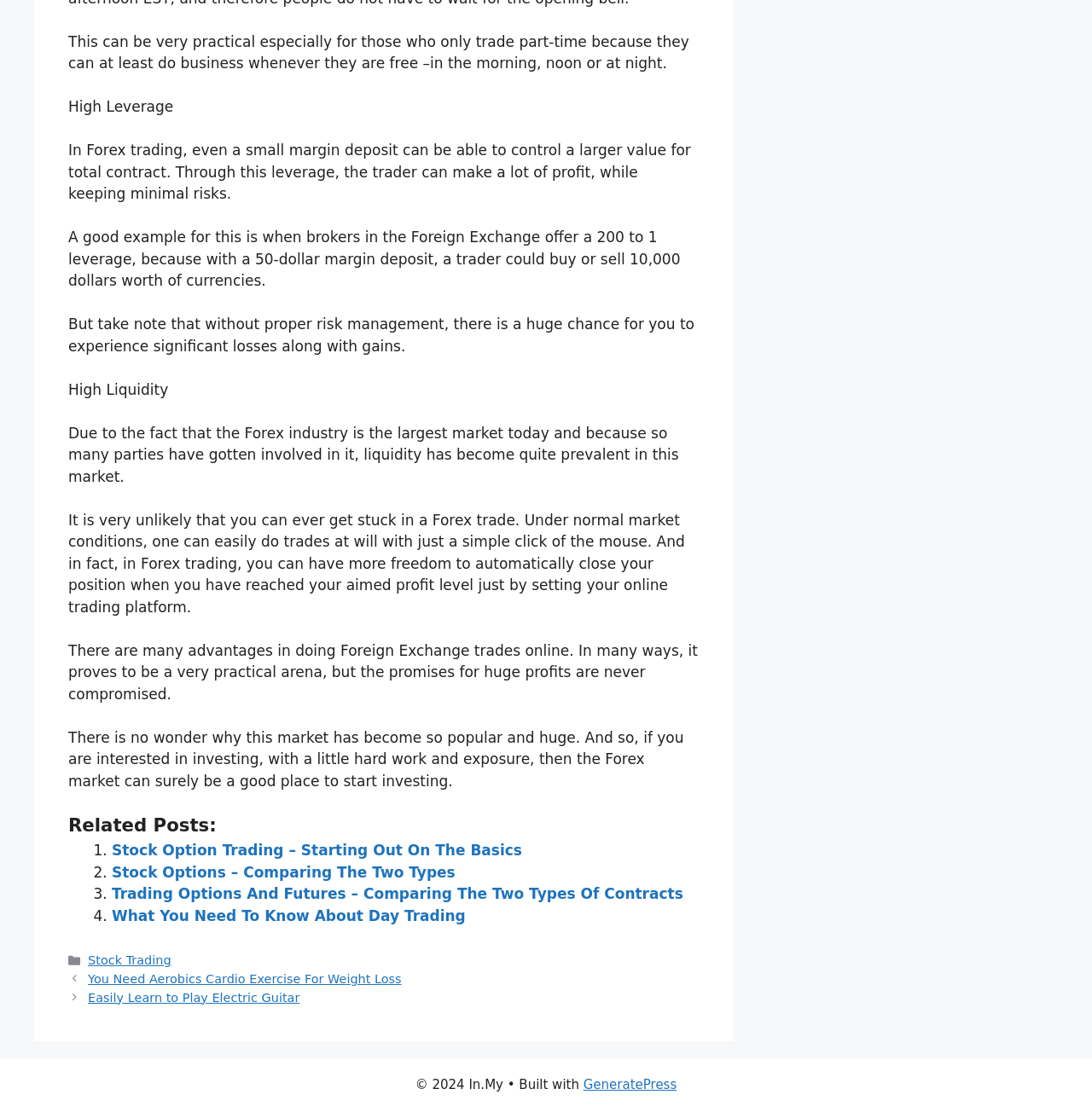Using the webpage screenshot, find the UI element described by Contact Us. Provide the bounding box coordinates in the format (top-left x, top-left y, bottom-right x, bottom-right y), ensuring all values are floating point numbers between 0 and 1.

None